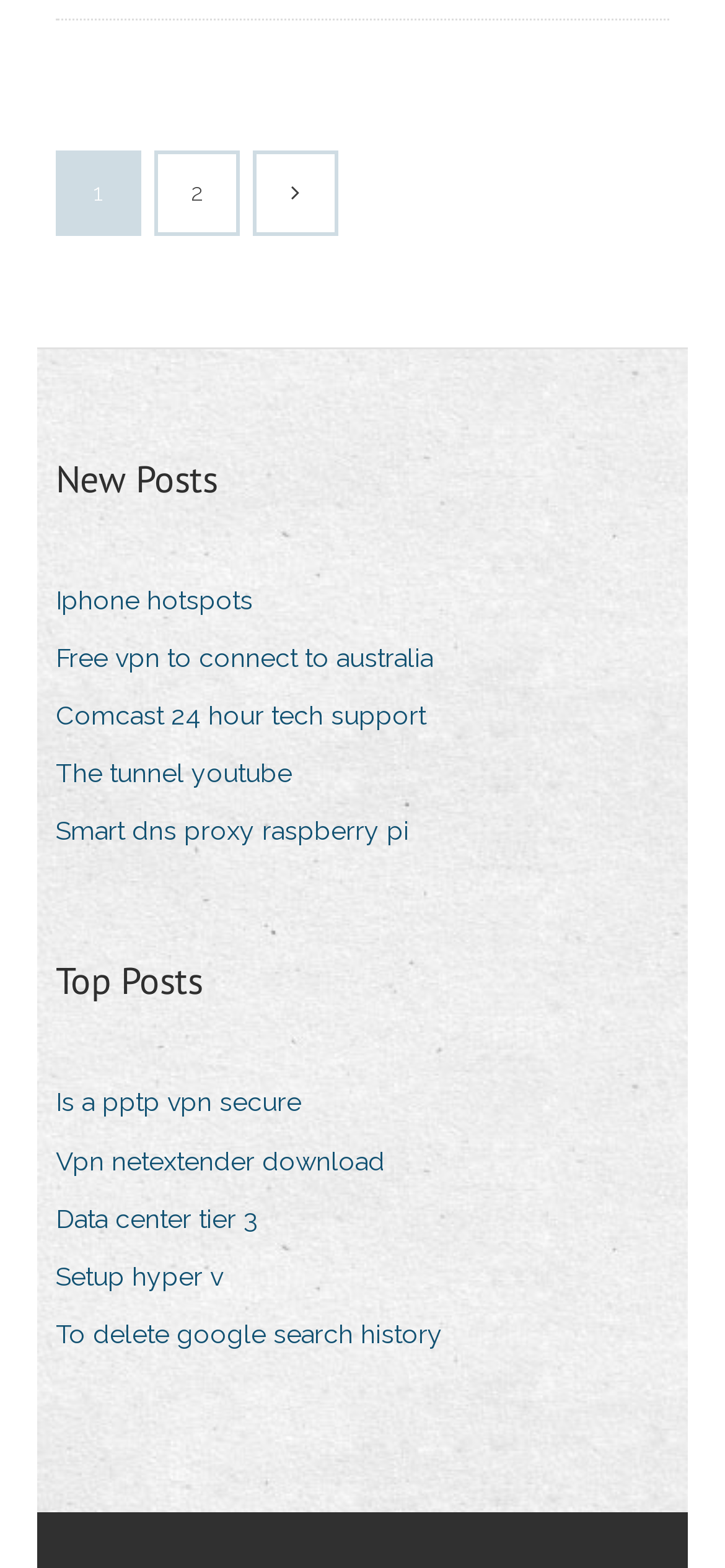How many sections are there on the webpage?
Look at the screenshot and give a one-word or phrase answer.

2